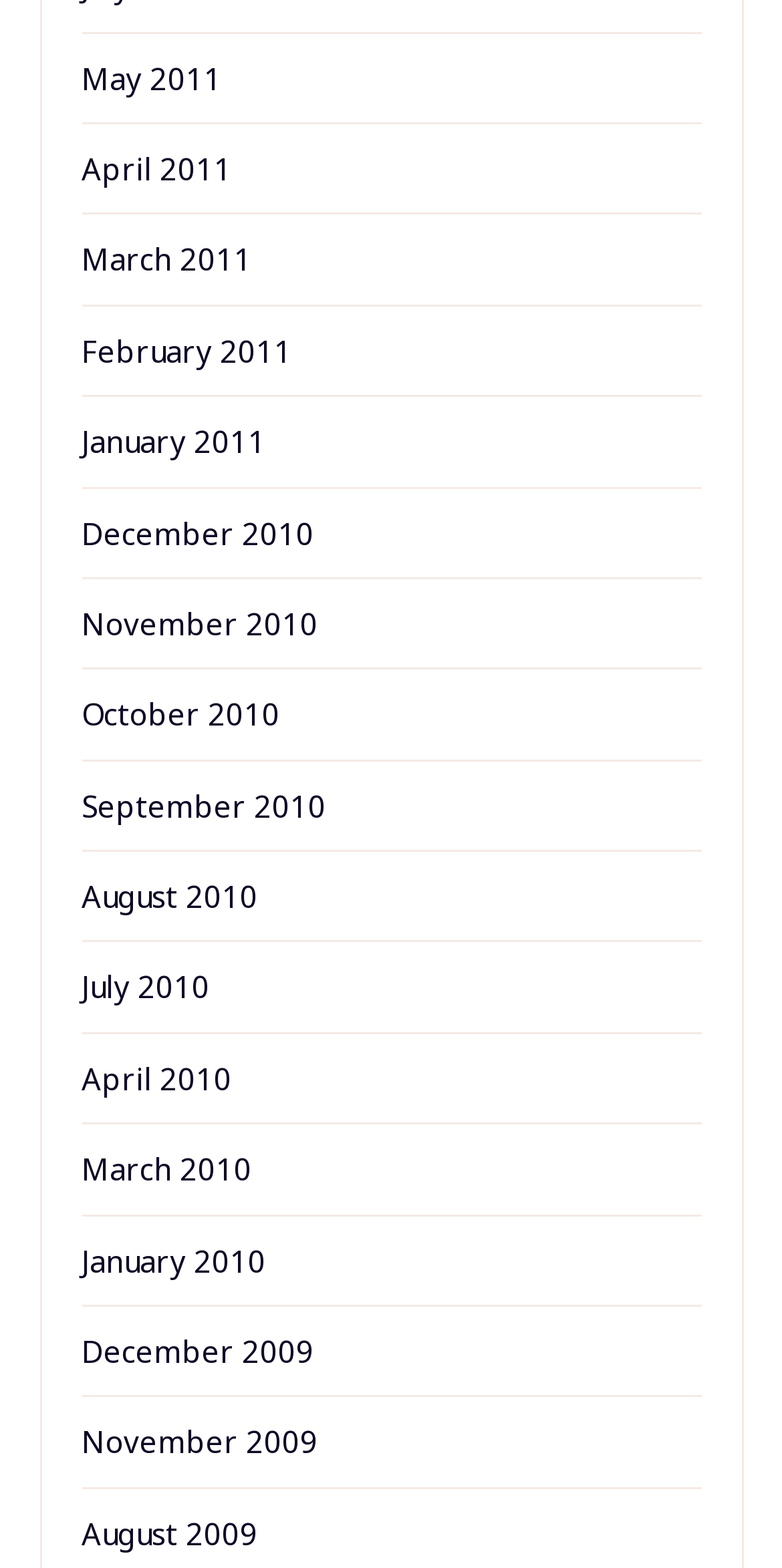Is there a link for June 2010 on the webpage?
From the screenshot, provide a brief answer in one word or phrase.

No